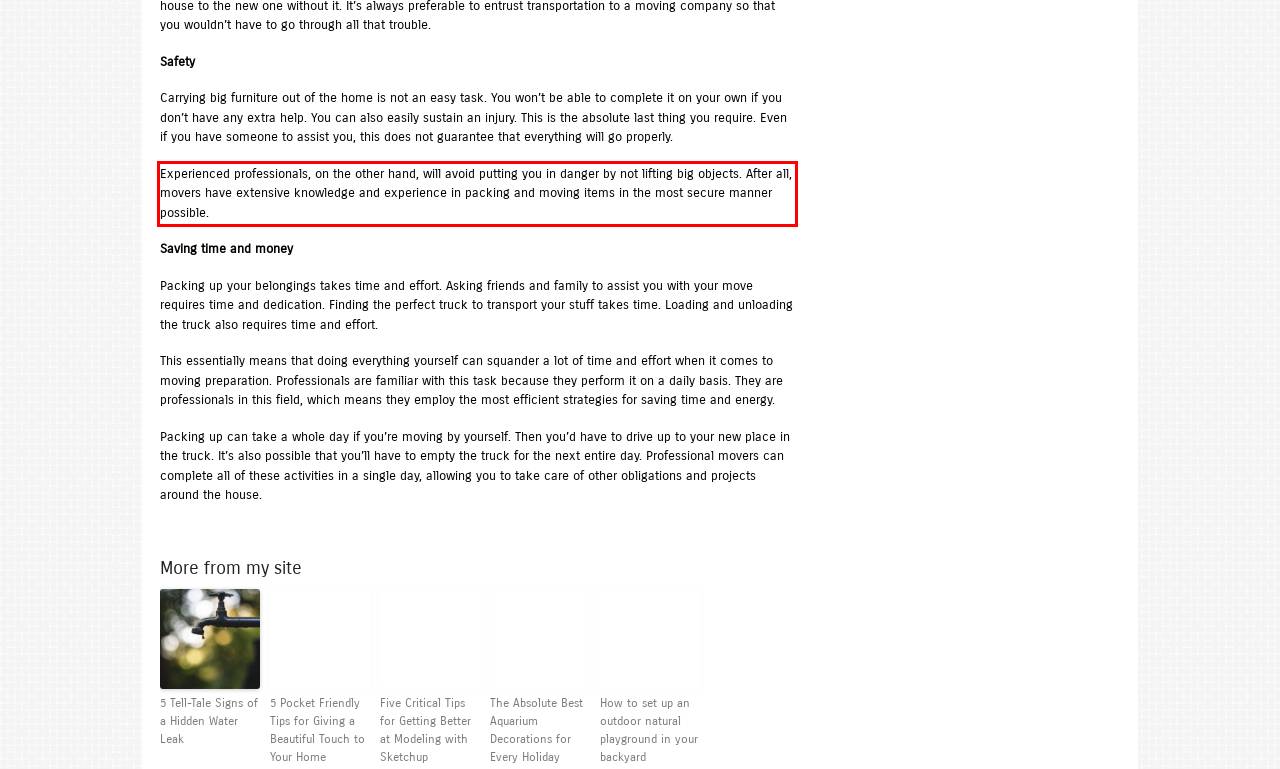Given a screenshot of a webpage containing a red rectangle bounding box, extract and provide the text content found within the red bounding box.

Experienced professionals, on the other hand, will avoid putting you in danger by not lifting big objects. After all, movers have extensive knowledge and experience in packing and moving items in the most secure manner possible.